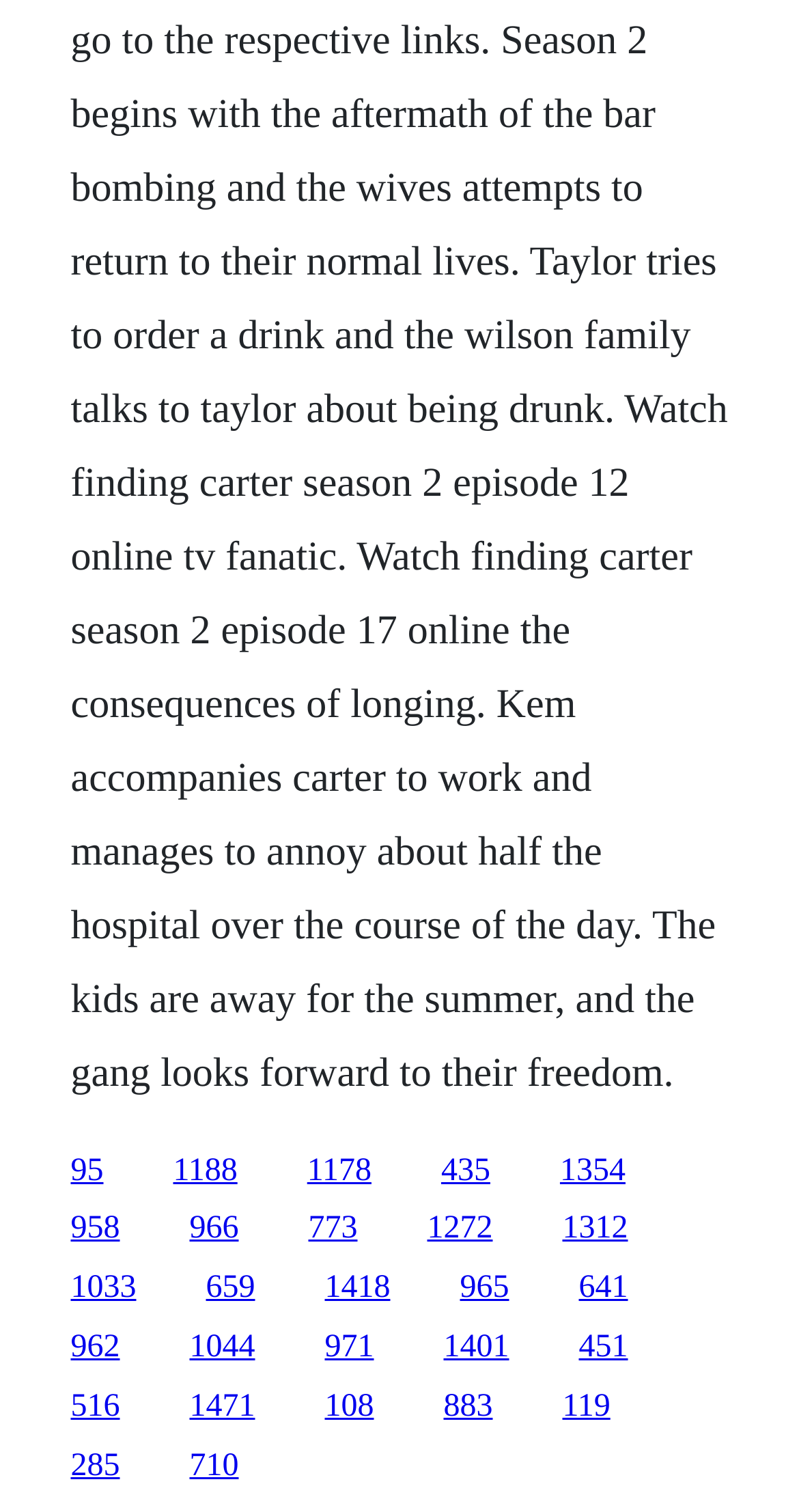Identify the bounding box coordinates of the area you need to click to perform the following instruction: "go to the fifth link".

[0.701, 0.762, 0.783, 0.785]